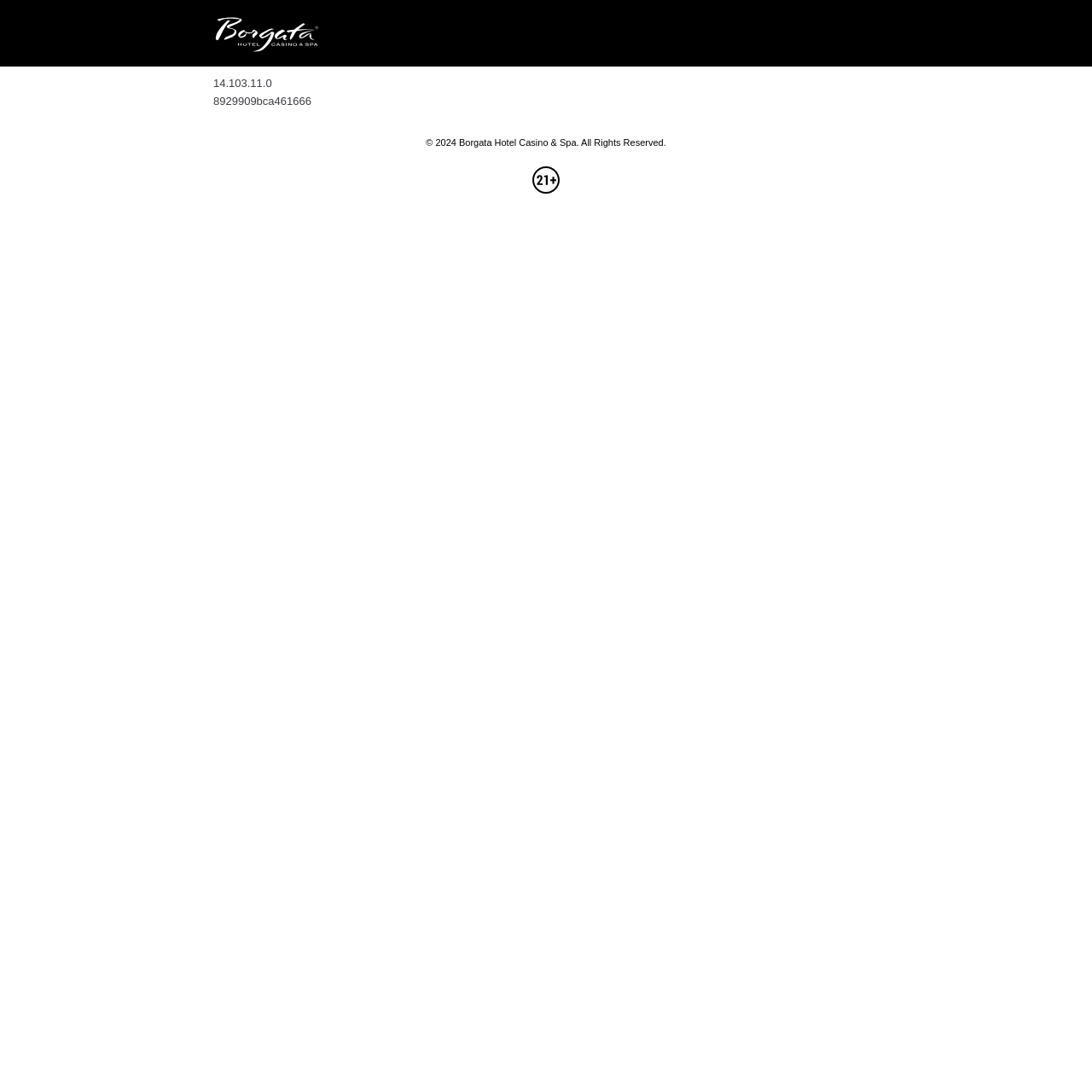Give a comprehensive overview of the webpage, including key elements.

The webpage appears to be the homepage of Borgata Online, a casino and hotel website. At the top, there is a header section that spans the entire width of the page, taking up about 6% of the screen's height. Within this section, a logo image is positioned near the left side, taking up about 10% of the screen's width and 3% of its height.

Below the header, there is a main content section that also spans the entire width of the page, taking up about 5% of the screen's height. This section contains two lines of static text, likely displaying some technical information or debugging data, positioned near the left side of the page.

At the bottom, there is a footer section that spans the entire width of the page, taking up about 7% of the screen's height. Within this section, there are two lines of static text, with the first line displaying a copyright symbol and the second line displaying the copyright information, including the year and the name of the hotel and casino. These lines of text are positioned near the center of the page. Additionally, there is a small image, likely an icon, positioned near the right side of the footer section.